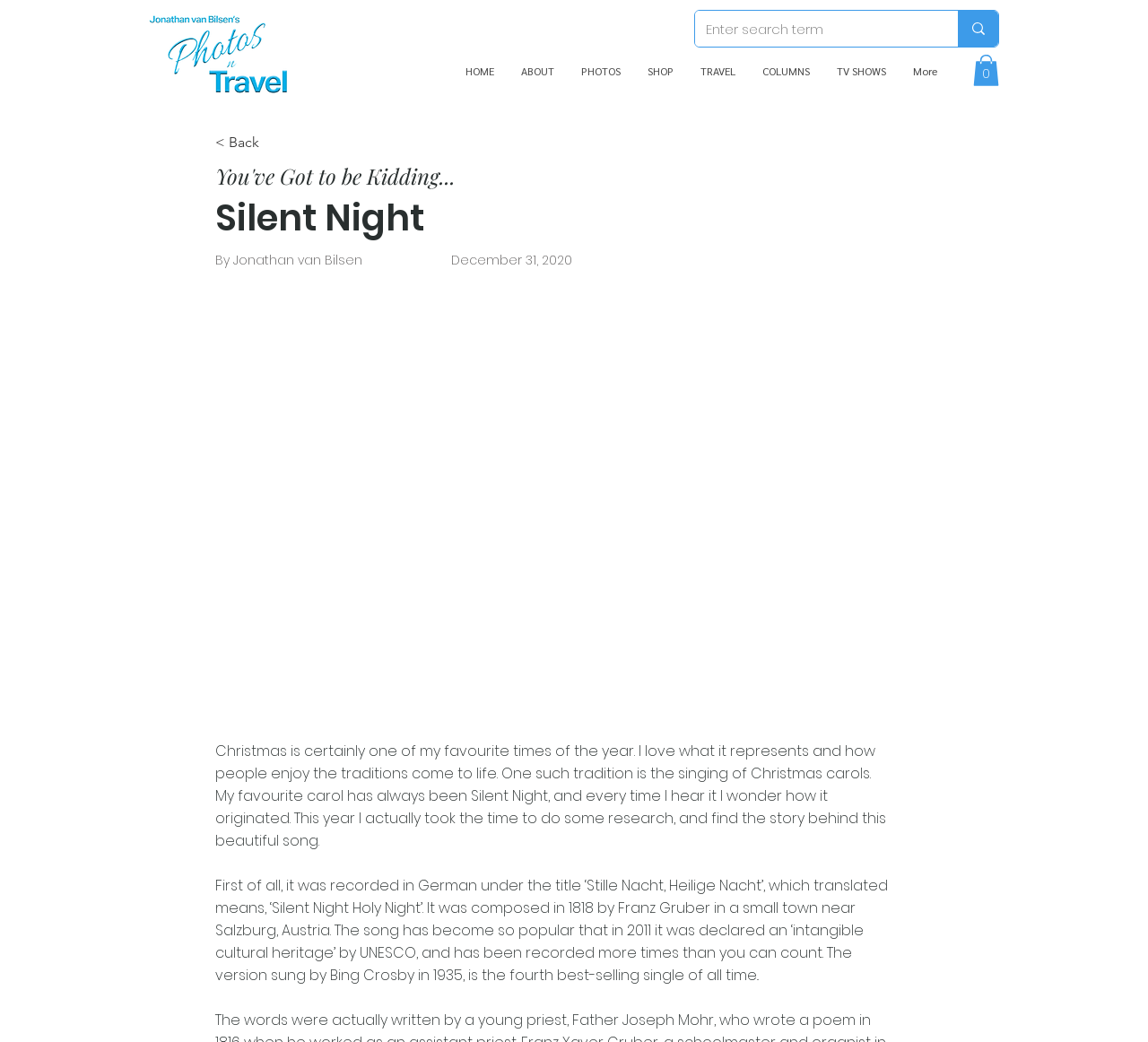Respond with a single word or phrase to the following question:
What is the title of this column?

You've Got to be Kidding...